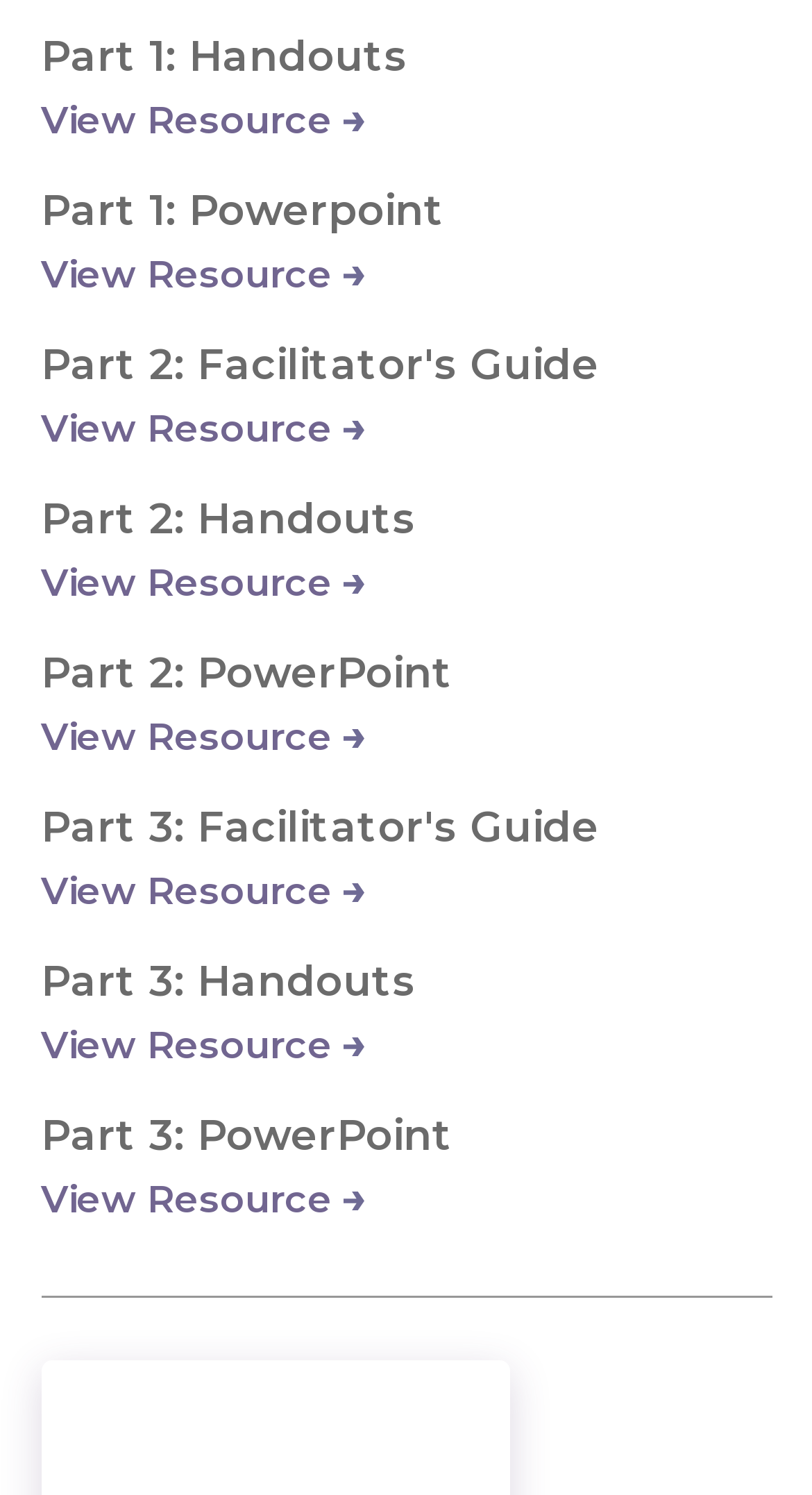What is the purpose of the 'View Resource' links?
Please elaborate on the answer to the question with detailed information.

I inferred that the 'View Resource' links are meant to allow users to access the corresponding resources, such as handouts or PowerPoint presentations, for each part.